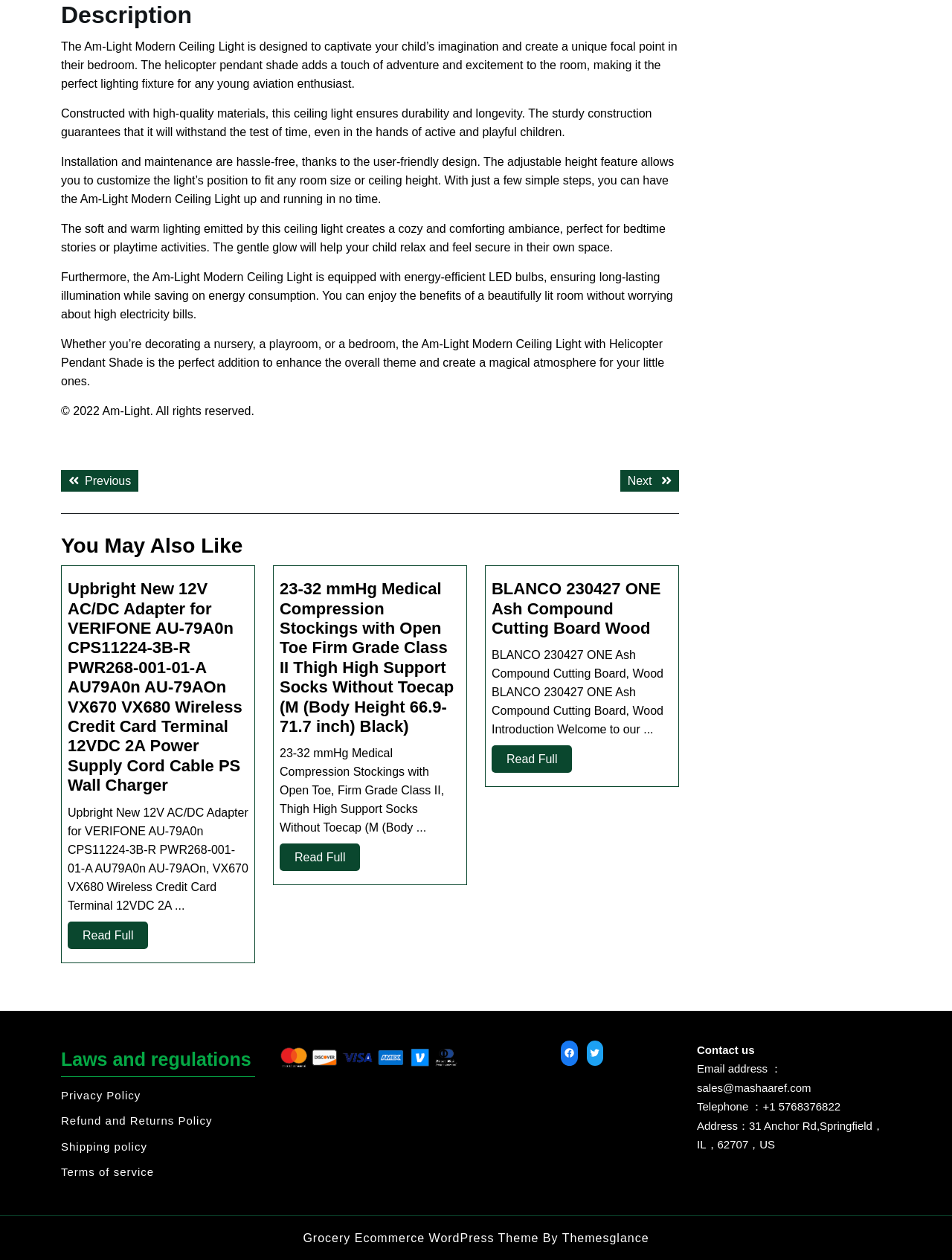Could you determine the bounding box coordinates of the clickable element to complete the instruction: "View the Upbright New 12V AC/DC Adapter product"? Provide the coordinates as four float numbers between 0 and 1, i.e., [left, top, right, bottom].

[0.071, 0.46, 0.254, 0.631]